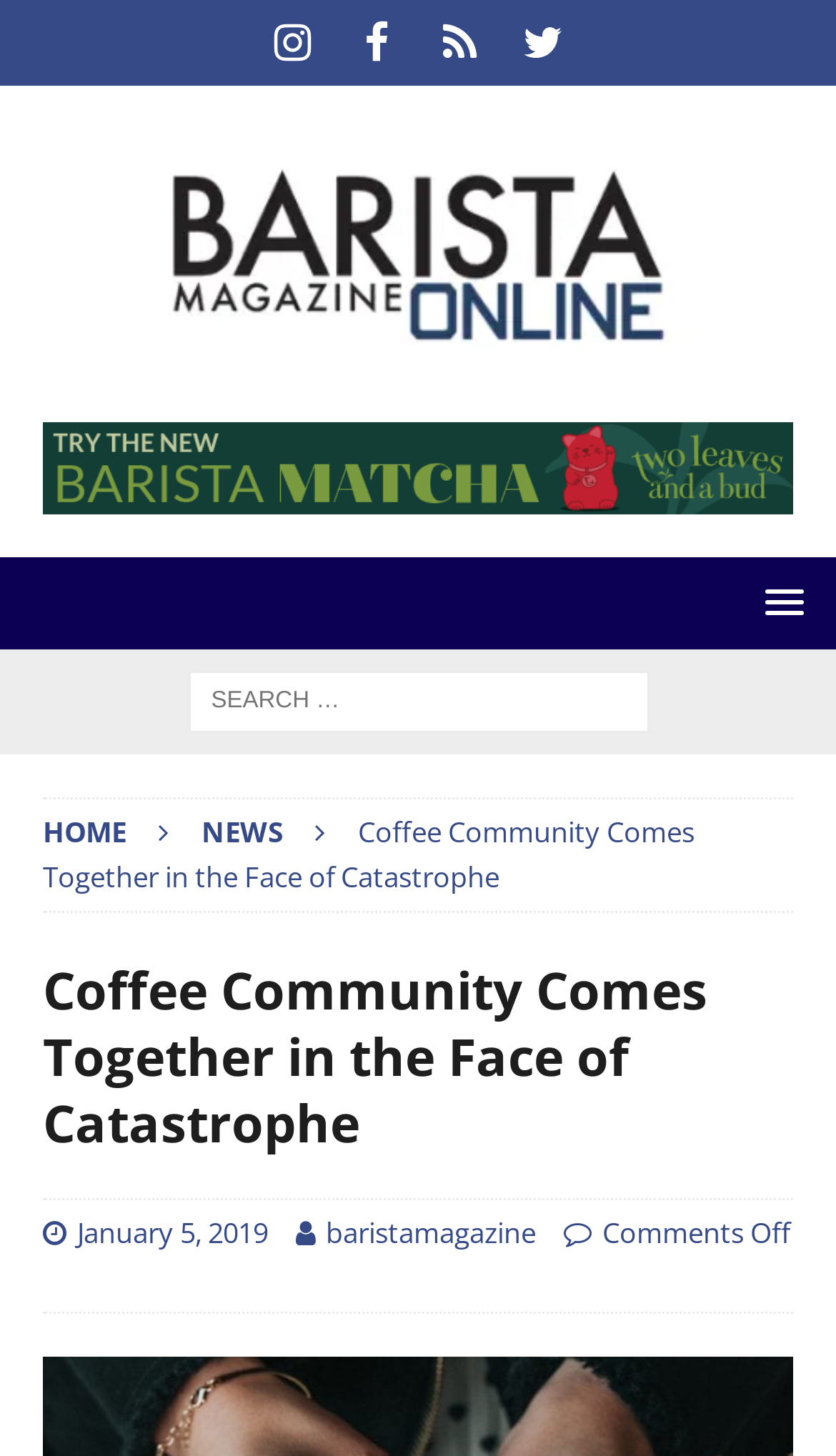Determine and generate the text content of the webpage's headline.

Coffee Community Comes Together in the Face of Catastrophe